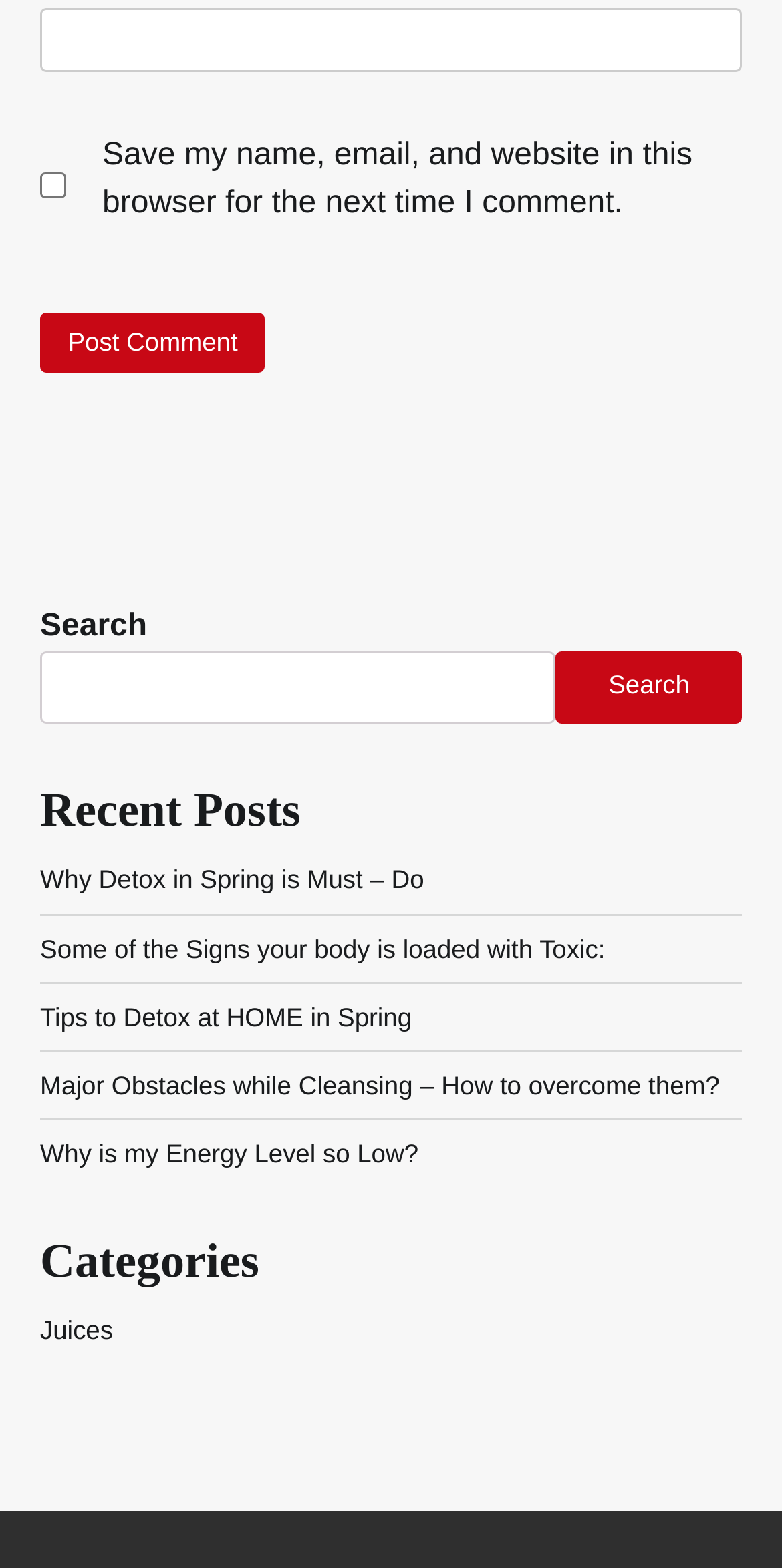Using details from the image, please answer the following question comprehensively:
What is the function of the button at the top?

The button is located at the top of the page and has the text 'Post Comment'. This implies that its function is to submit a comment or post after filling out the required information.